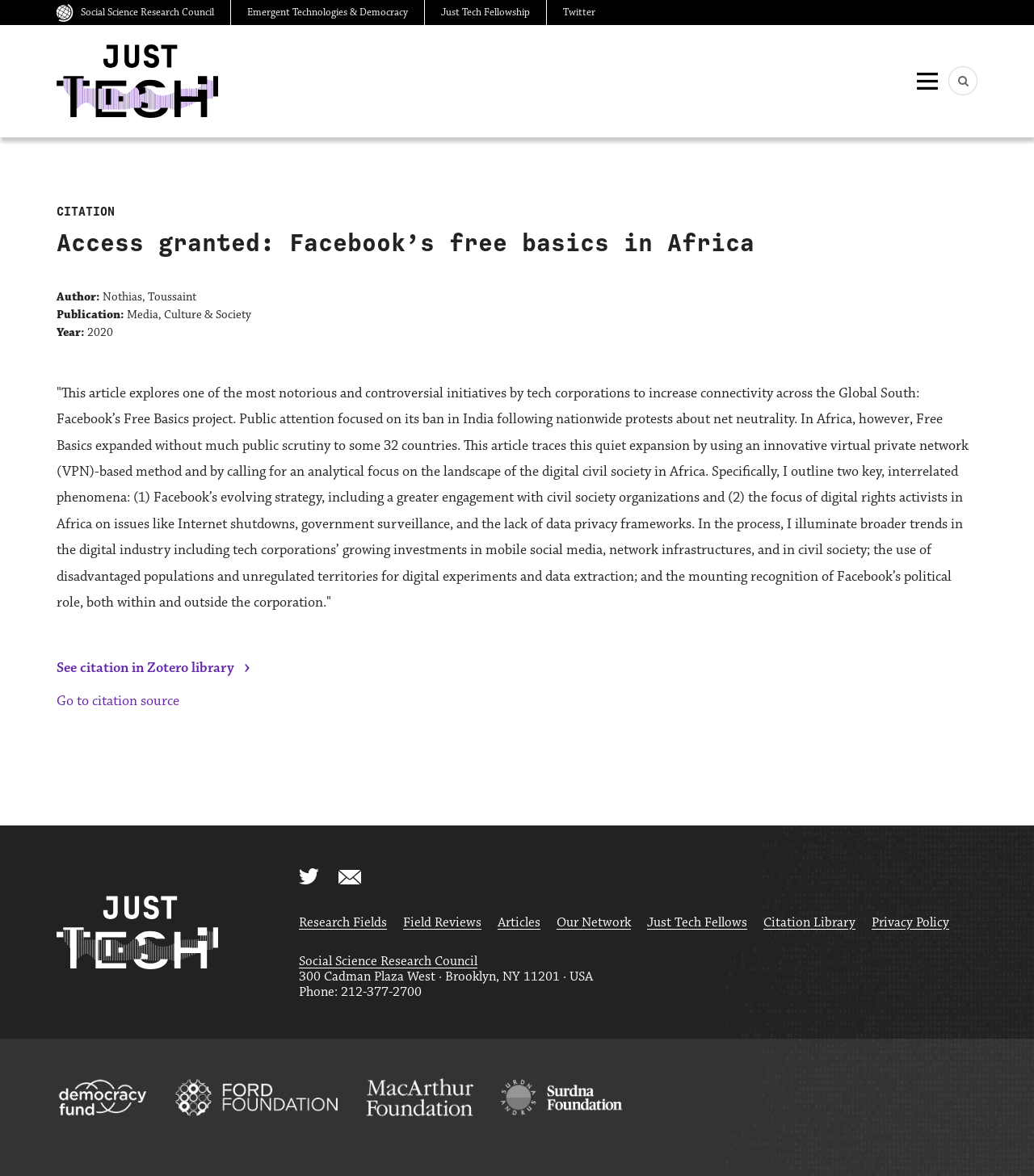Determine the primary headline of the webpage.

Access granted: Facebook’s free basics in Africa